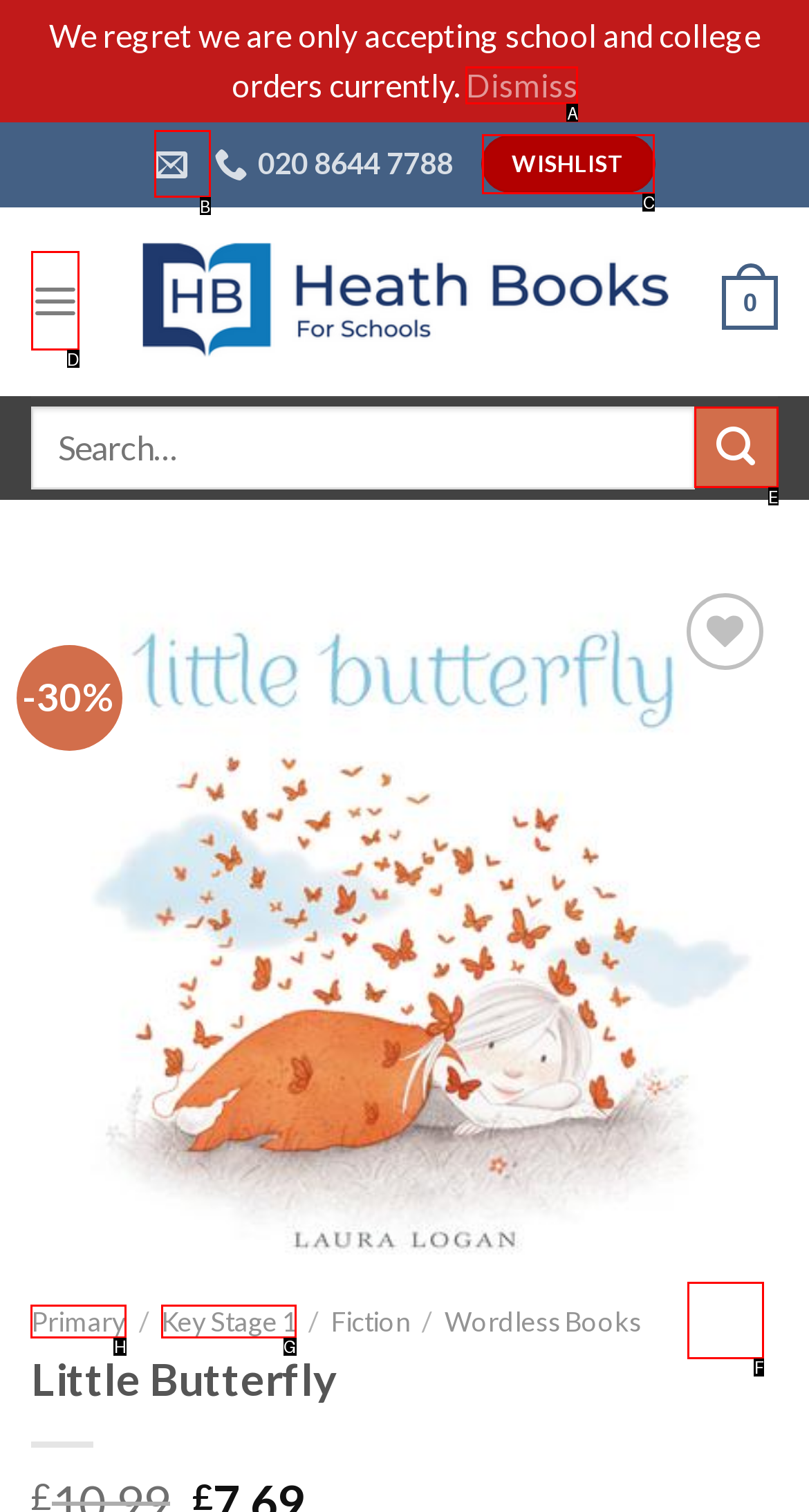Identify the letter of the UI element needed to carry out the task: View Primary books
Reply with the letter of the chosen option.

H